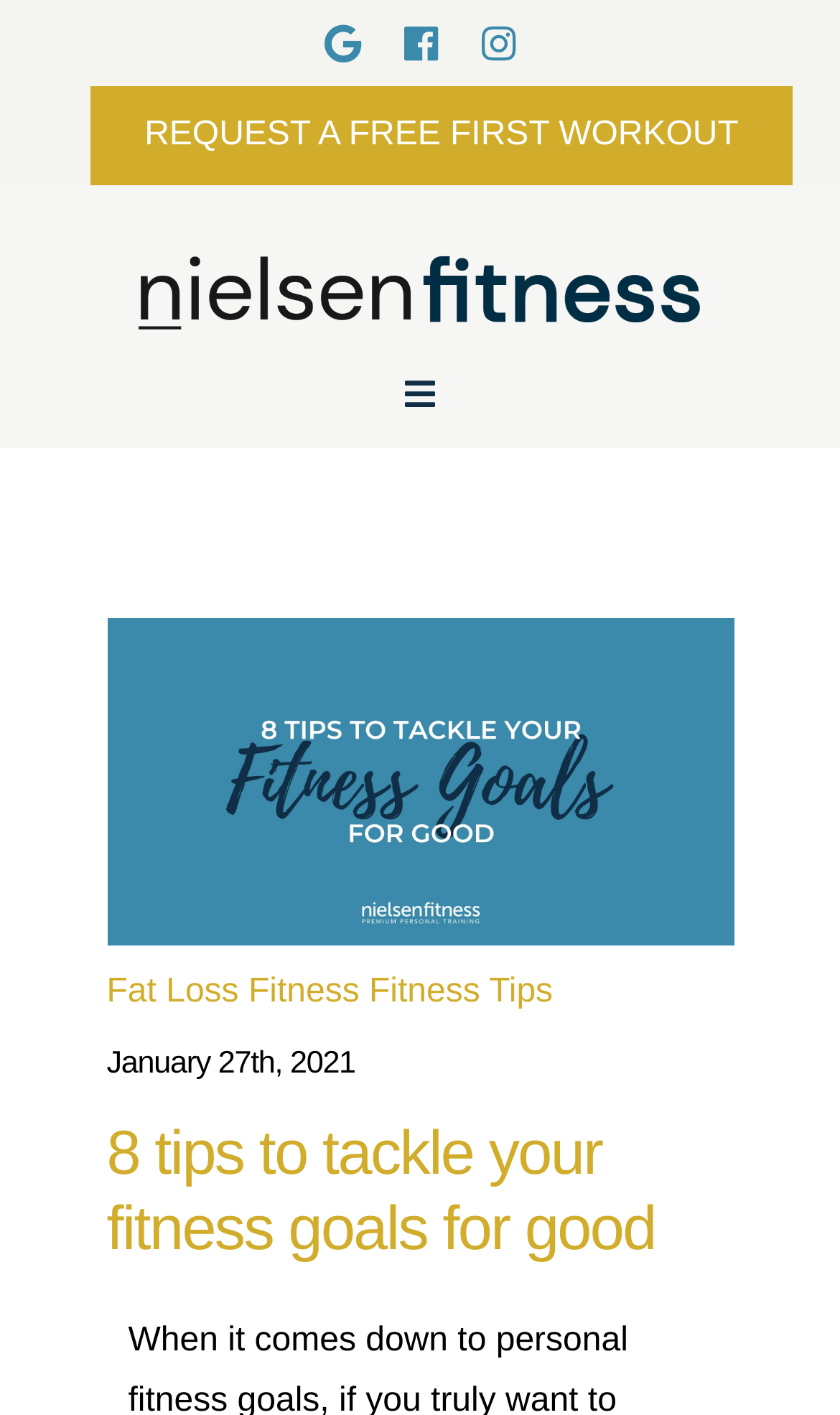What is the topic of the article?
Please provide a detailed answer to the question.

I looked at the heading '8 tips to tackle your fitness goals for good' and determined that the topic of the article is related to fitness goals.